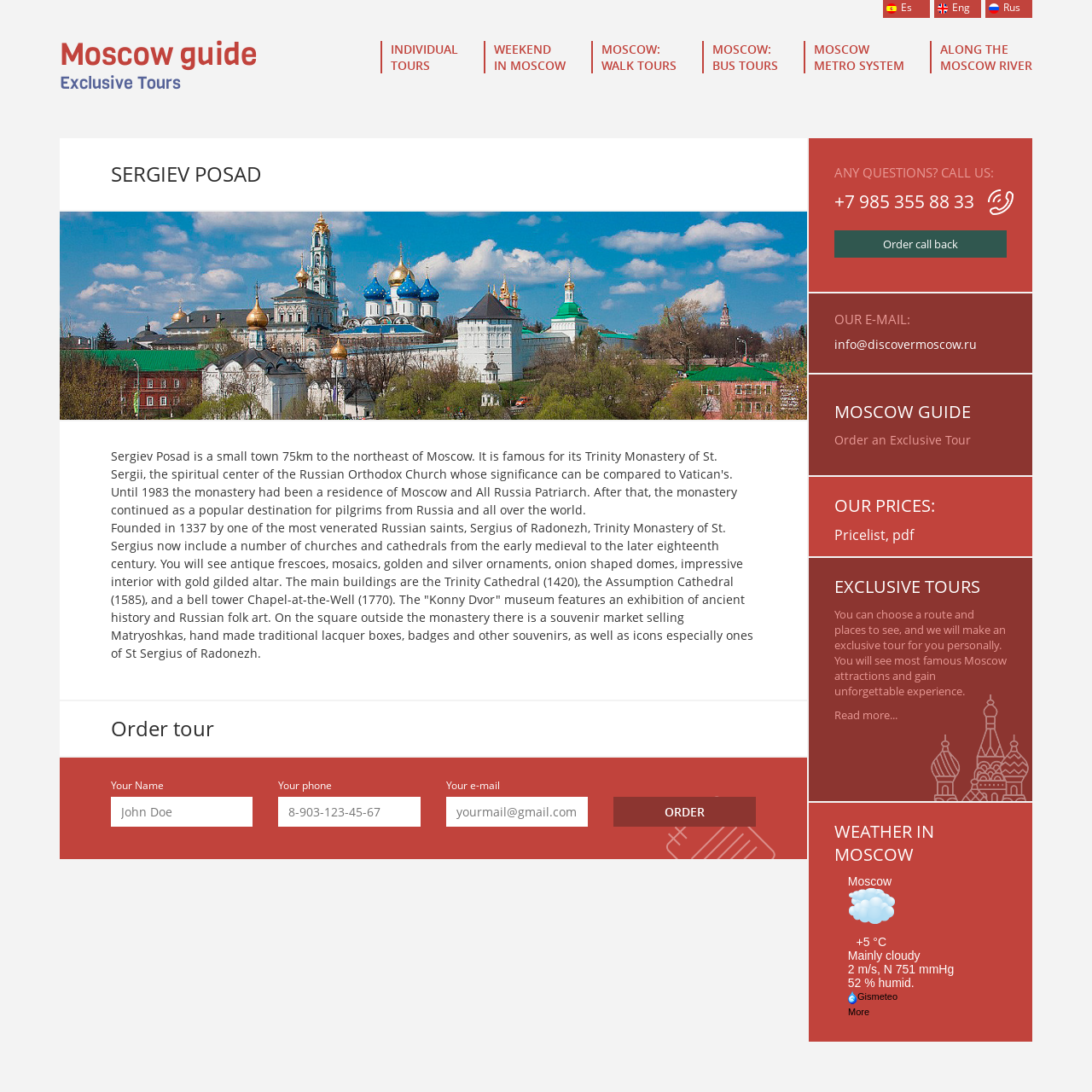Can you determine the bounding box coordinates of the area that needs to be clicked to fulfill the following instruction: "Check the news about Jermain Defoe"?

None